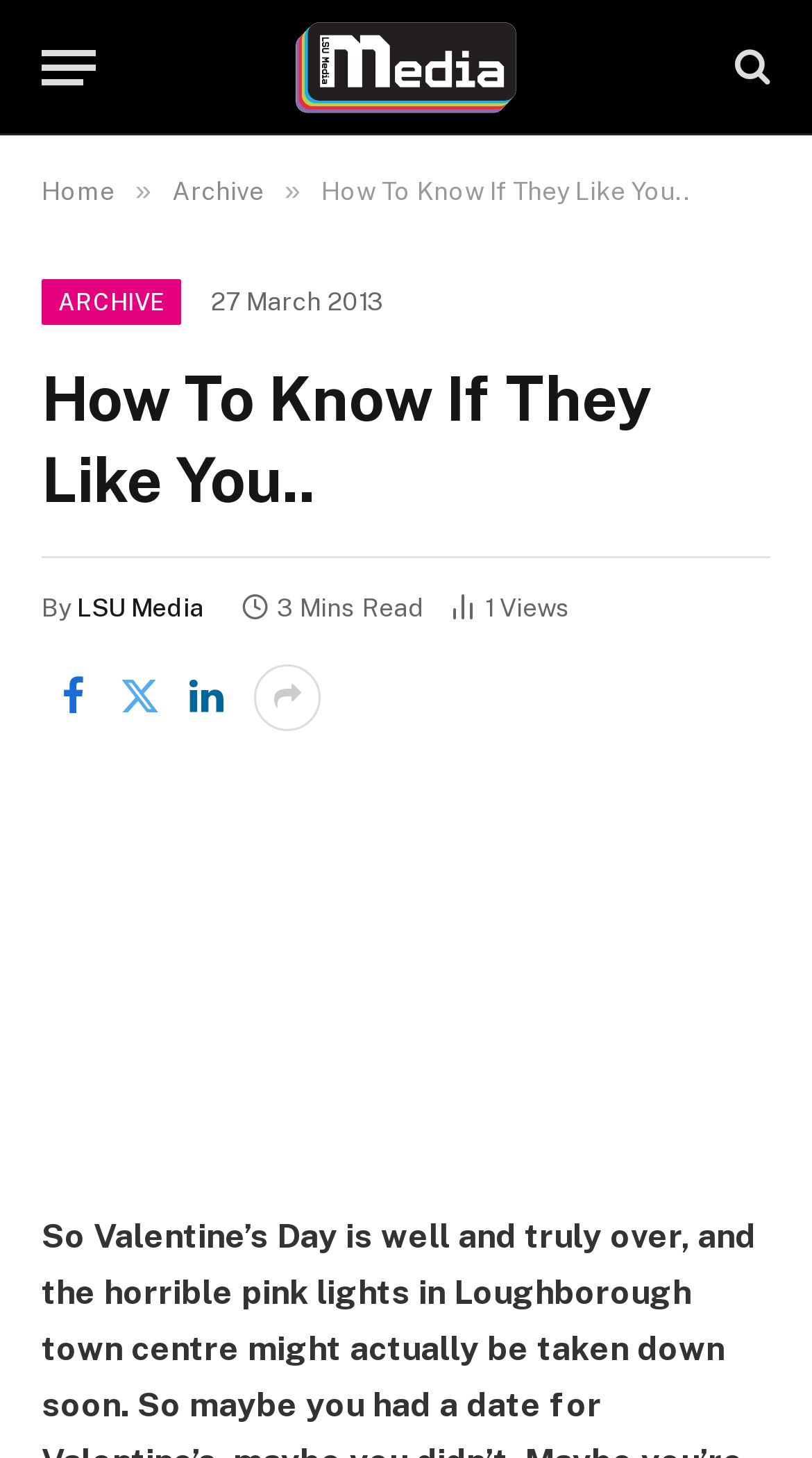How many minutes does it take to read the article? Please answer the question using a single word or phrase based on the image.

3 Mins